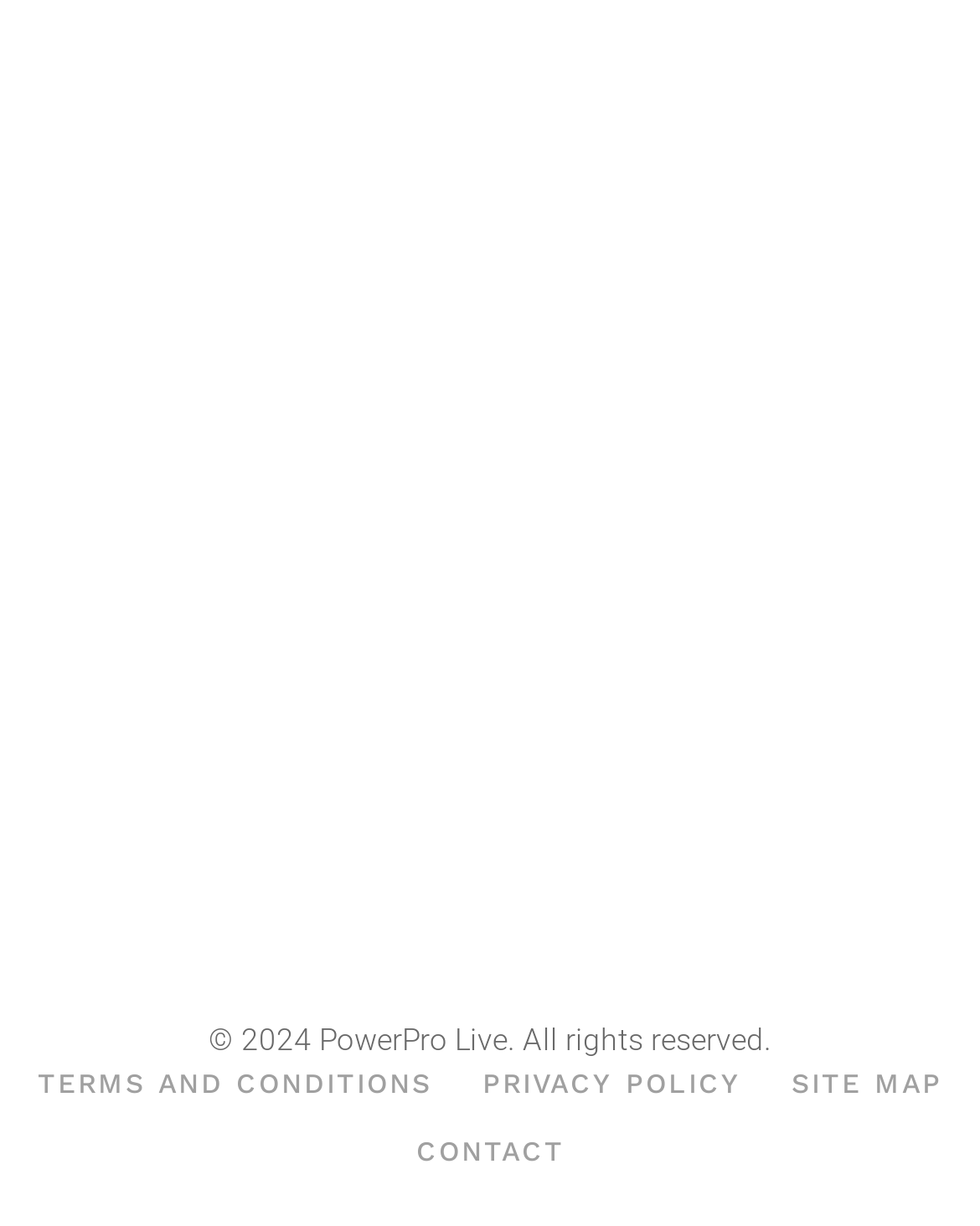Using the information shown in the image, answer the question with as much detail as possible: What is the copyright year?

The copyright year is located at the bottom of the webpage, inside a time element with bounding box coordinates [0.246, 0.834, 0.318, 0.863]. The text content of this element is '2024'.